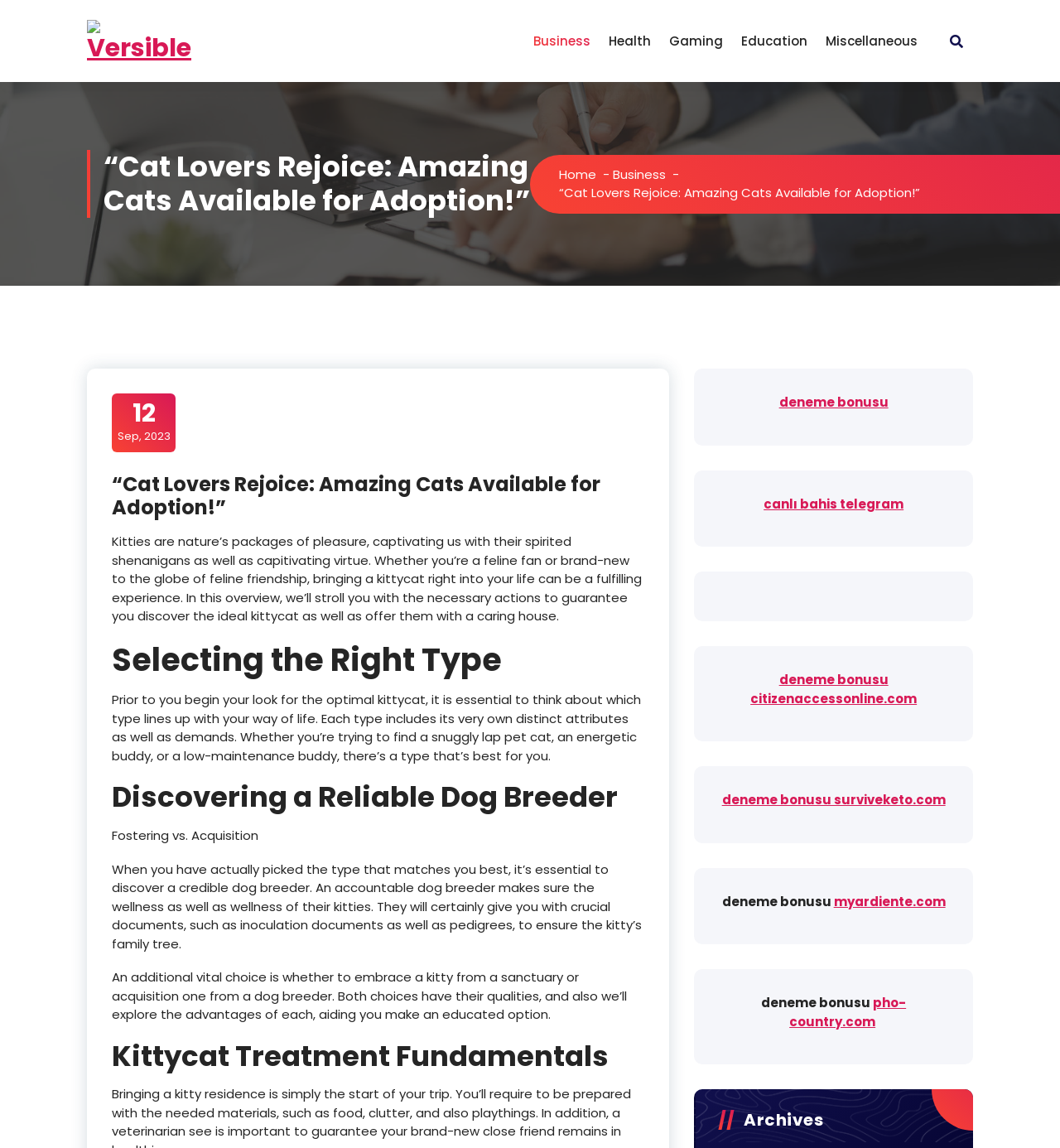What is the relationship between the webpage and Versible?
Please answer the question with as much detail as possible using the screenshot.

Based on the copyright information at the bottom of the webpage, it appears that the webpage is powered by Versible, suggesting that Versible is the platform or technology behind the webpage.